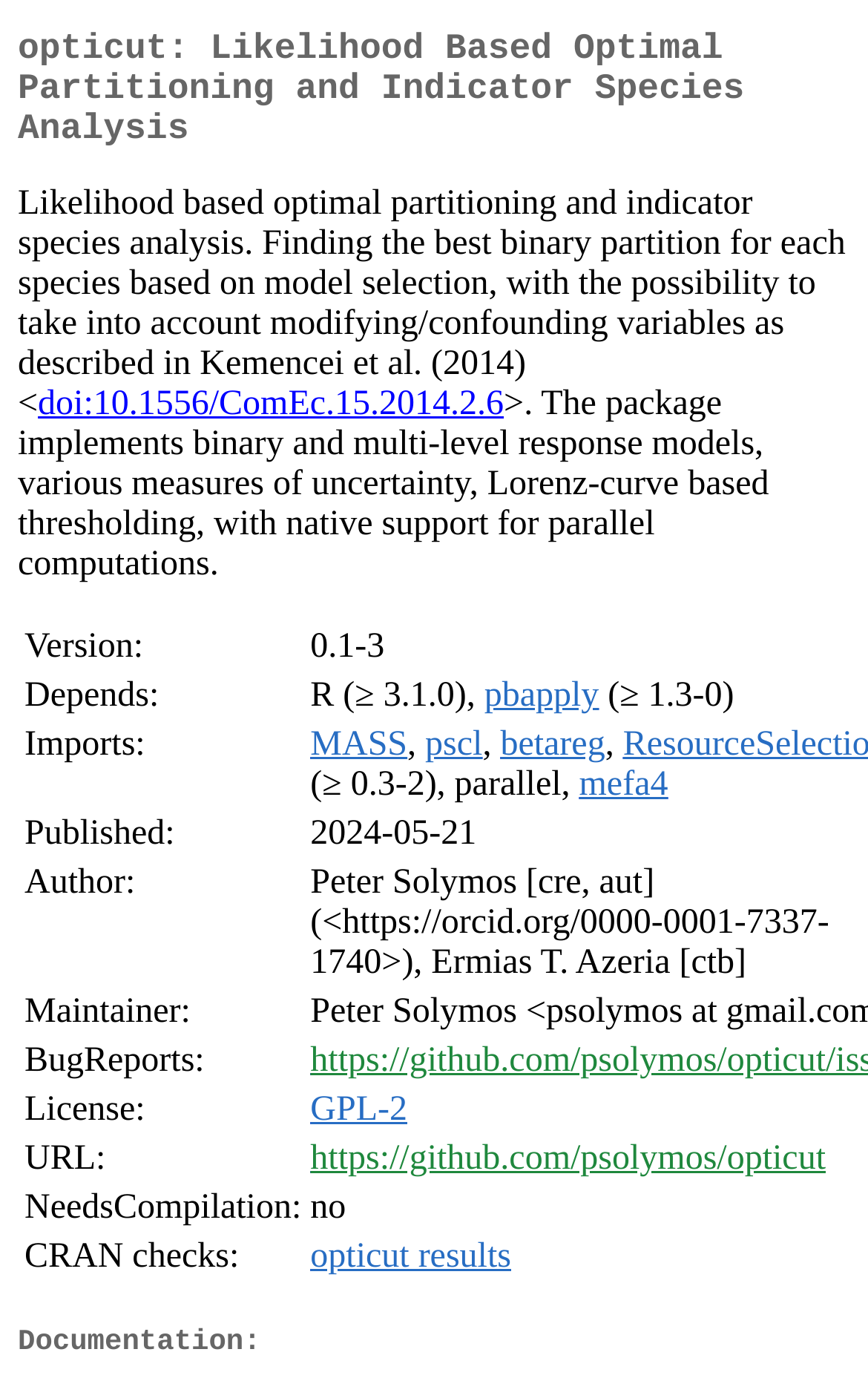What is the type of response models implemented in the package?
Using the visual information, respond with a single word or phrase.

binary and multi-level